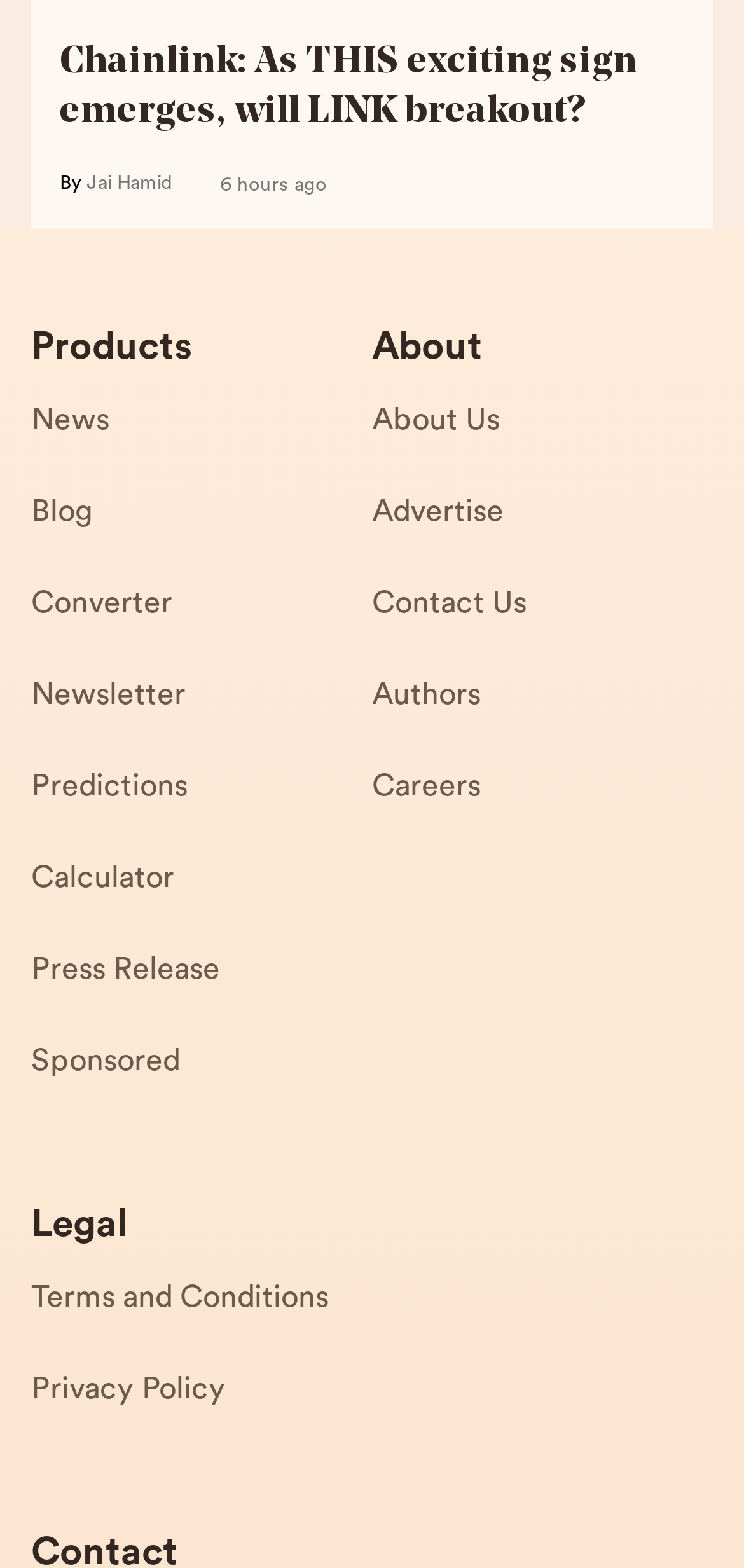Please locate the bounding box coordinates of the element that should be clicked to achieve the given instruction: "Review the Terms and Conditions".

[0.042, 0.81, 0.5, 0.868]